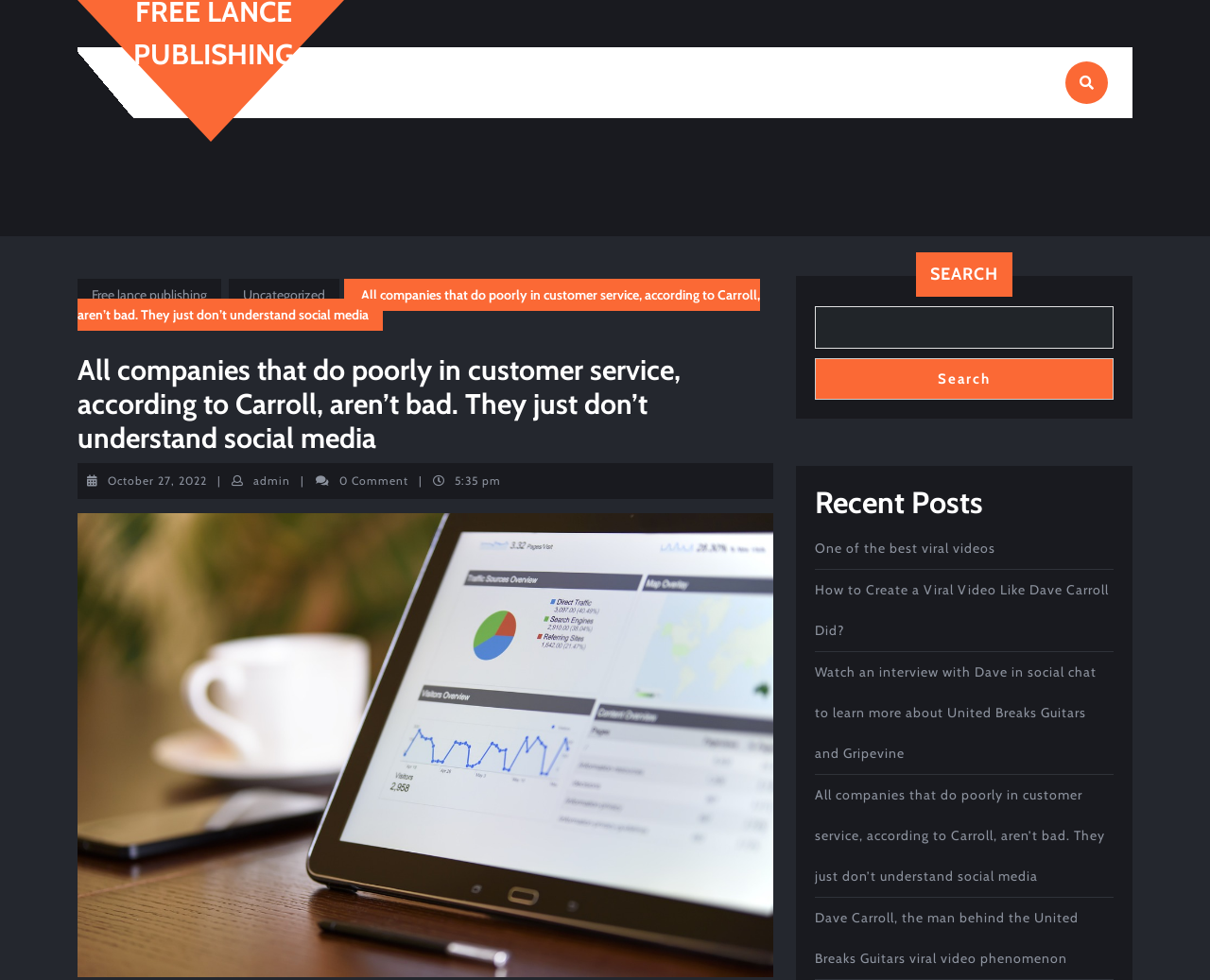Provide the bounding box coordinates of the section that needs to be clicked to accomplish the following instruction: "Explore ESOP Startup."

None